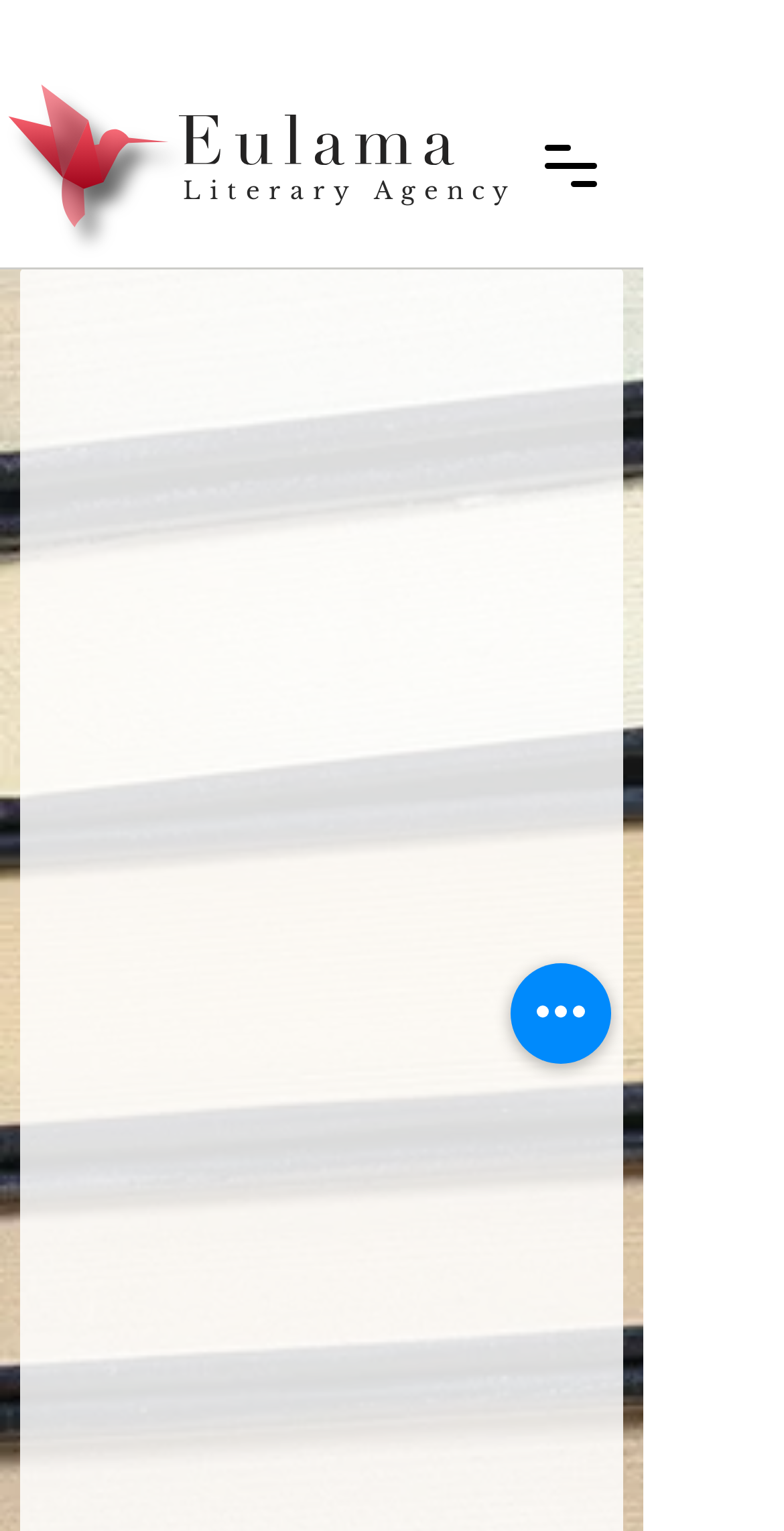Respond to the following question using a concise word or phrase: 
What is the text on the logo?

Eulama Logo